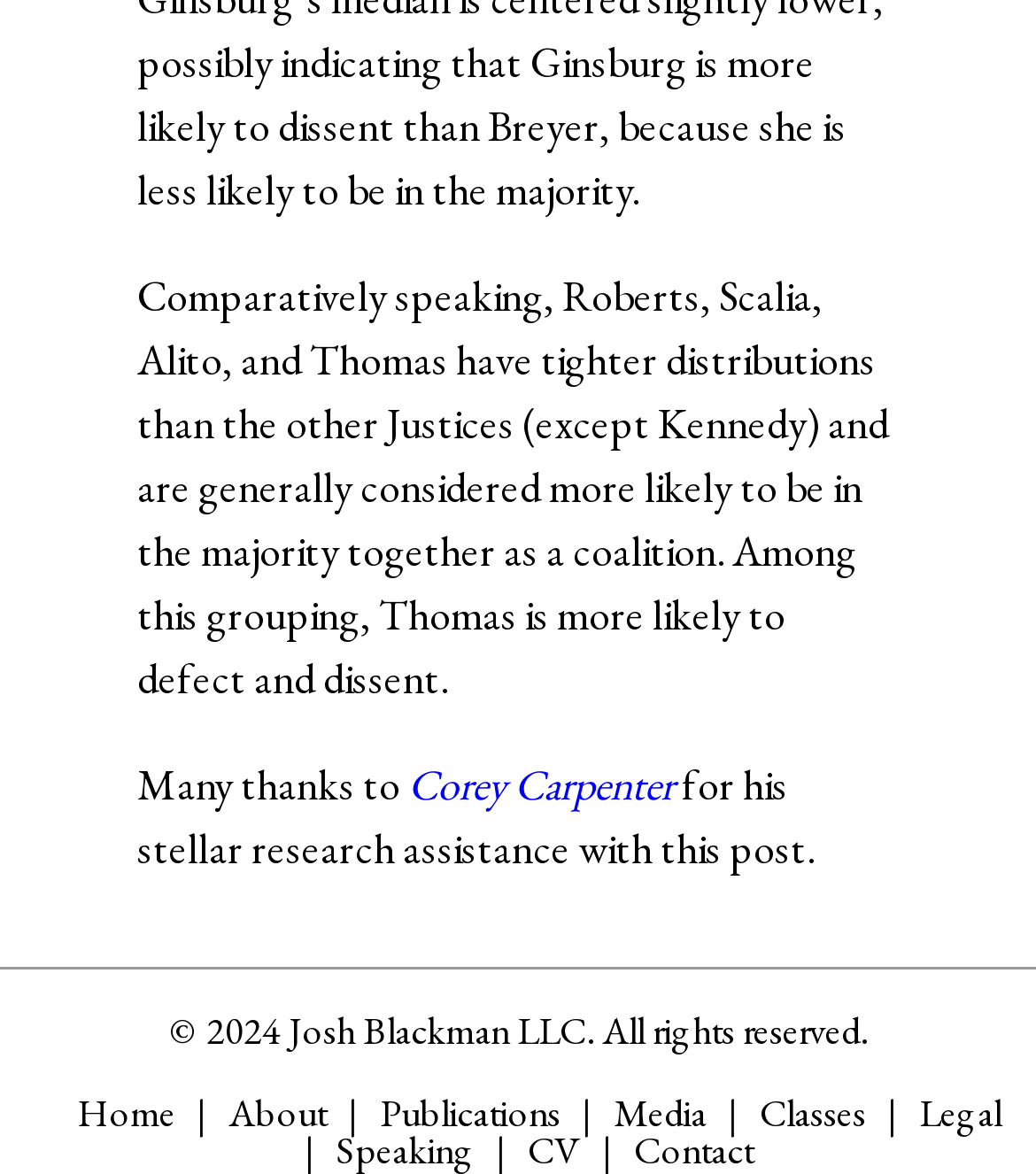Kindly provide the bounding box coordinates of the section you need to click on to fulfill the given instruction: "check legal information".

[0.887, 0.924, 0.967, 0.967]